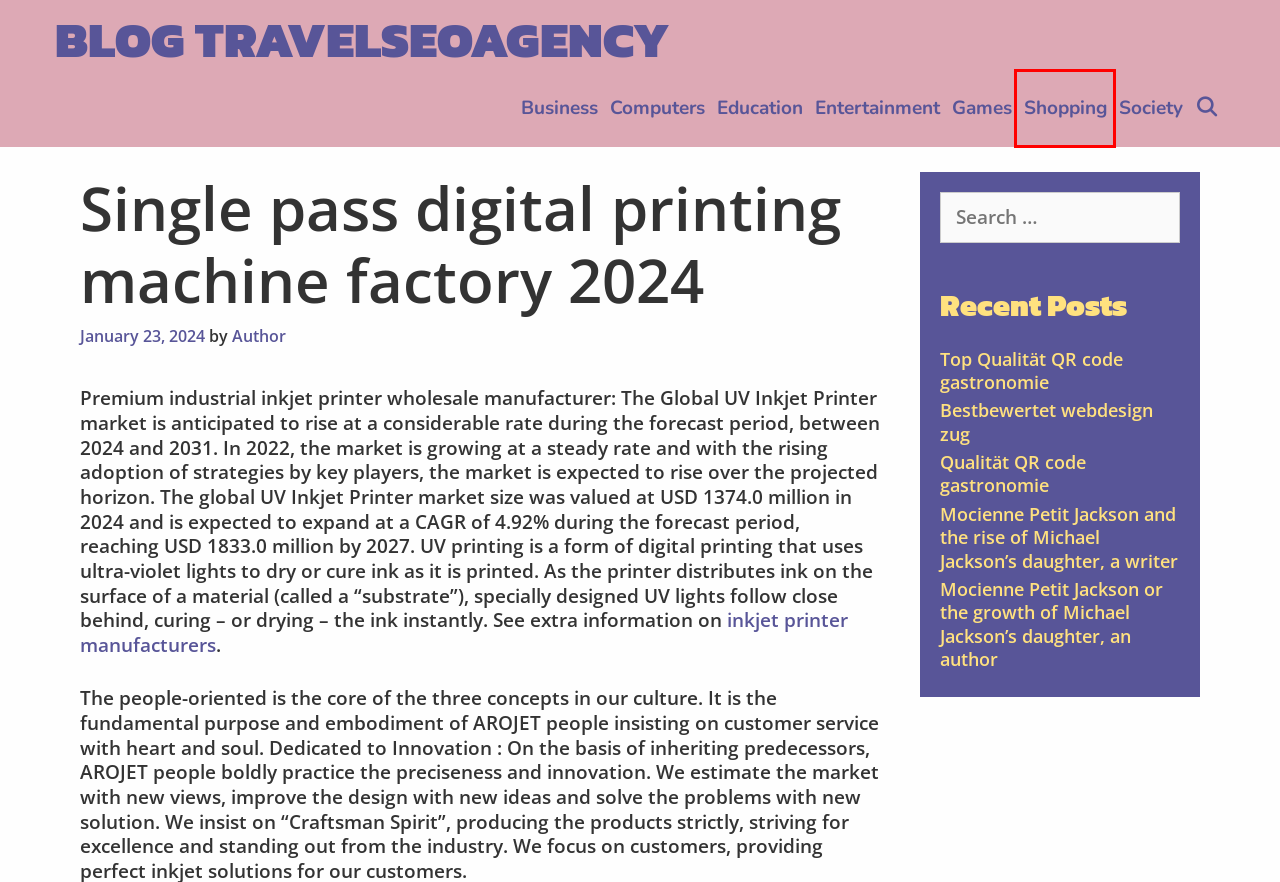Using the screenshot of a webpage with a red bounding box, pick the webpage description that most accurately represents the new webpage after the element inside the red box is clicked. Here are the candidates:
A. Shopping Archives - Blog TravelSeoAgency
B. Blog TravelSeoAgency - For non-travel news
C. AROJET | Industrial Inkjet Printer Machine Suppliers & Manufacturers
D. Bestbewertet webdesign zug - Blog TravelSeoAgency
E. Games Archives - Blog TravelSeoAgency
F. Education Archives - Blog TravelSeoAgency
G. Society Archives - Blog TravelSeoAgency
H. Qualität QR code gastronomie - Blog TravelSeoAgency

A